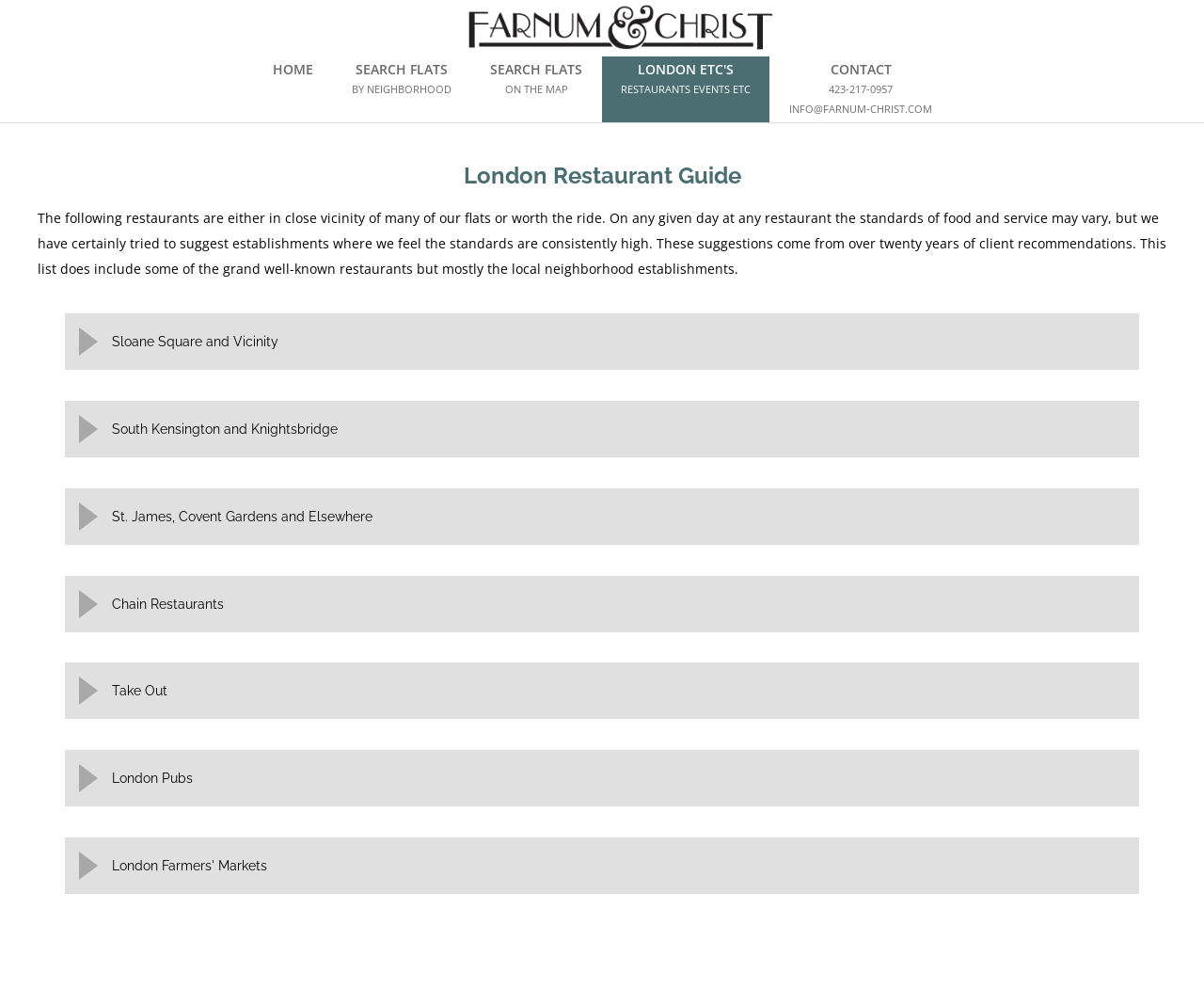Identify the coordinates of the bounding box for the element that must be clicked to accomplish the instruction: "Search for a restaurant".

[0.041, 0.025, 0.295, 0.044]